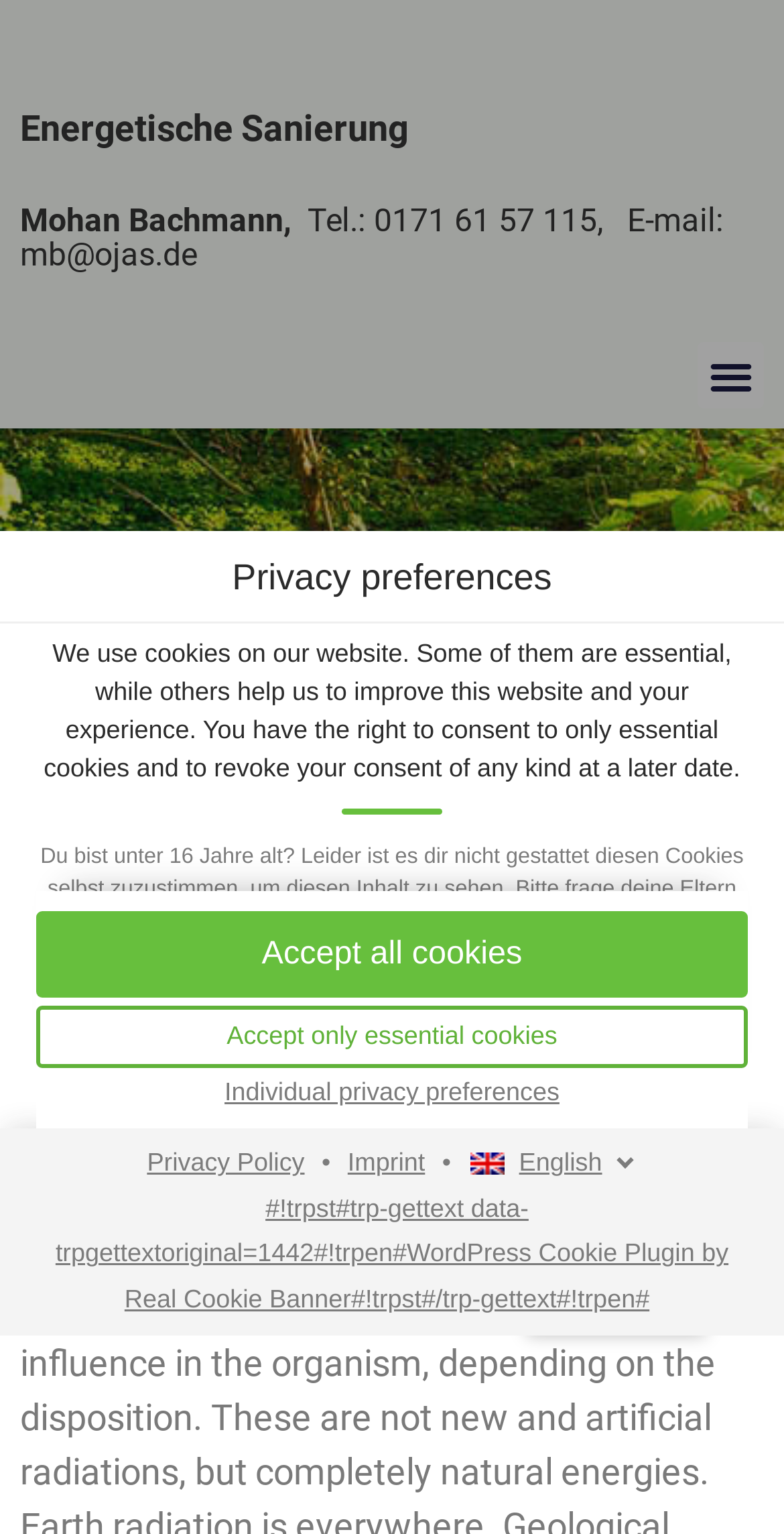Based on the element description: "Accept only essential cookies", identify the UI element and provide its bounding box coordinates. Use four float numbers between 0 and 1, [left, top, right, bottom].

[0.046, 0.655, 0.954, 0.696]